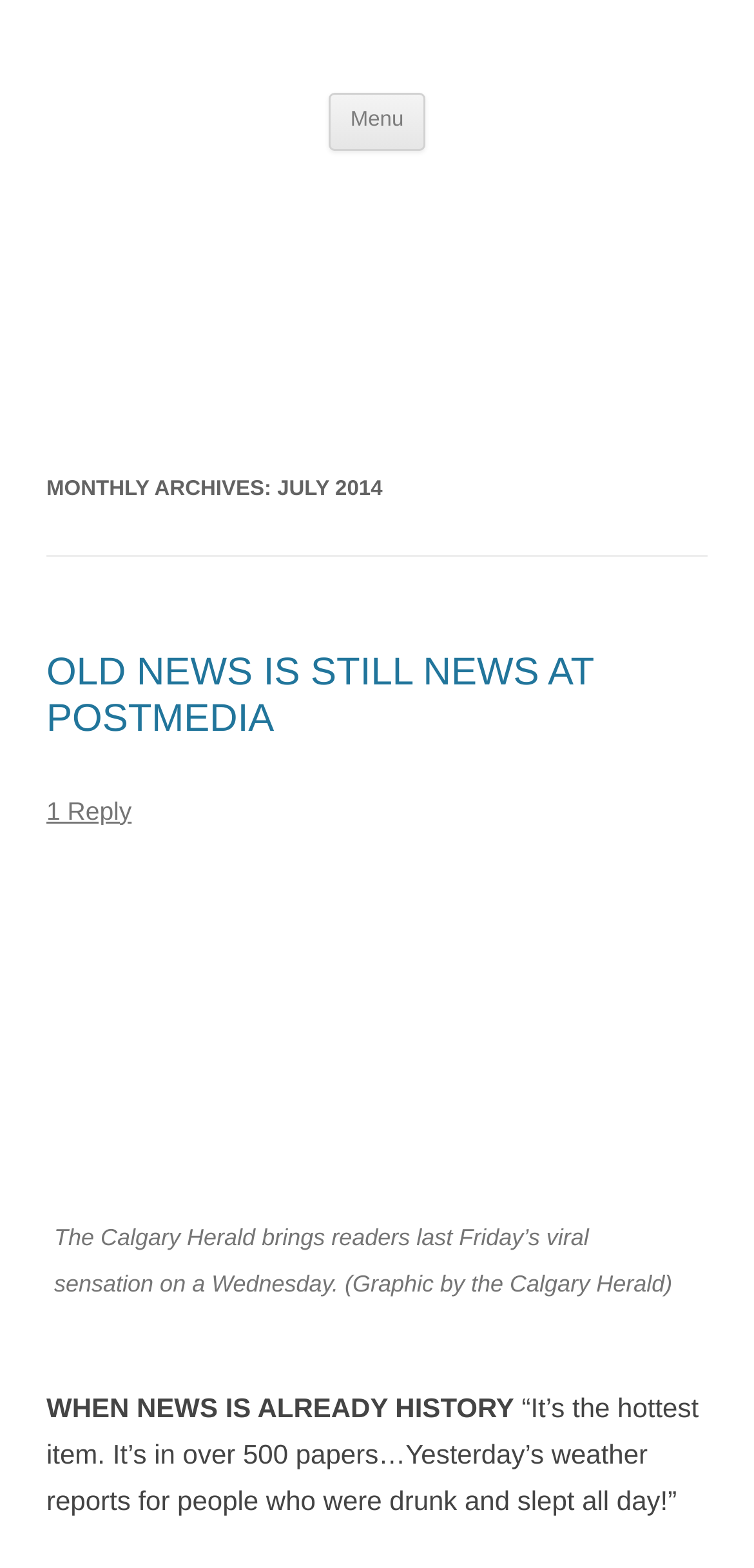How many replies does the article 'OLD NEWS IS STILL NEWS AT POSTMEDIA' have?
Look at the image and respond with a one-word or short-phrase answer.

1